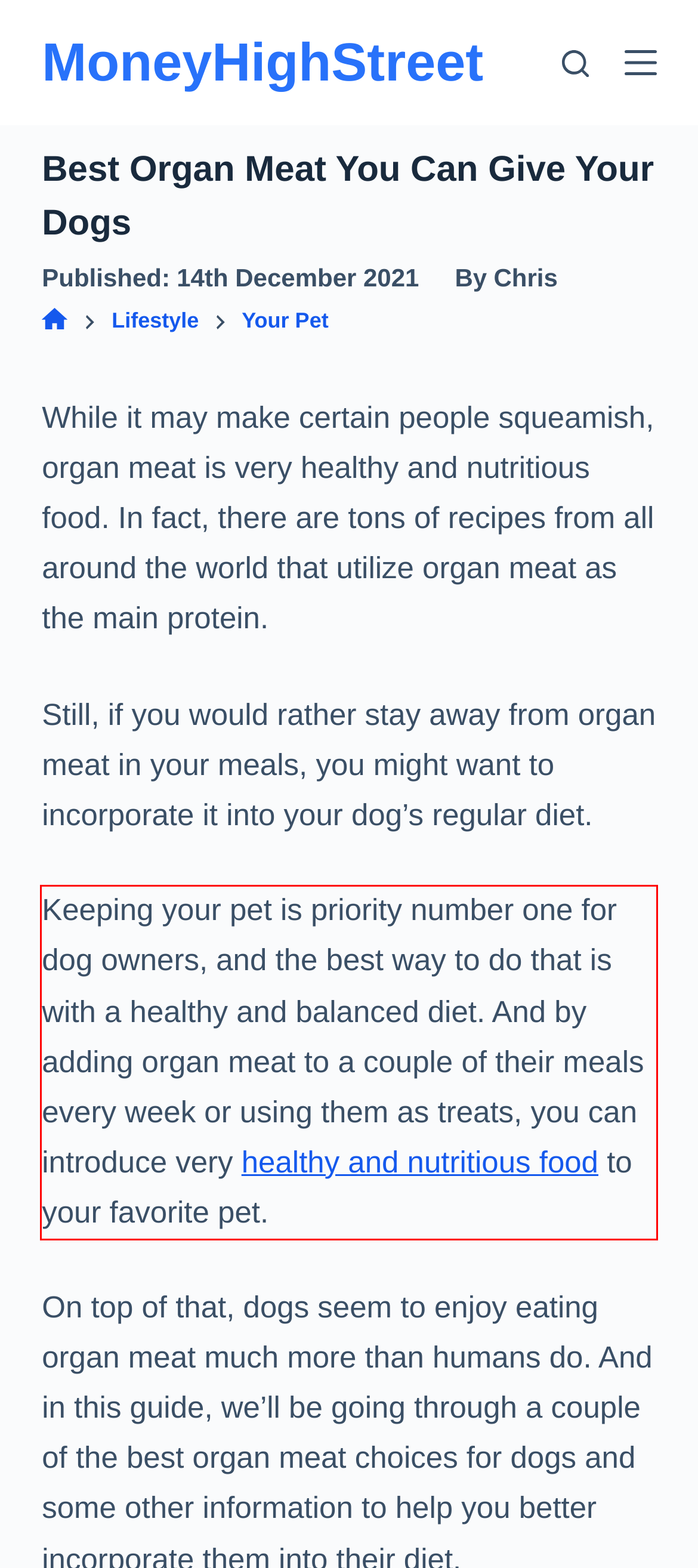Please analyze the screenshot of a webpage and extract the text content within the red bounding box using OCR.

Keeping your pet is priority number one for dog owners, and the best way to do that is with a healthy and balanced diet. And by adding organ meat to a couple of their meals every week or using them as treats, you can introduce very healthy and nutritious food to your favorite pet.